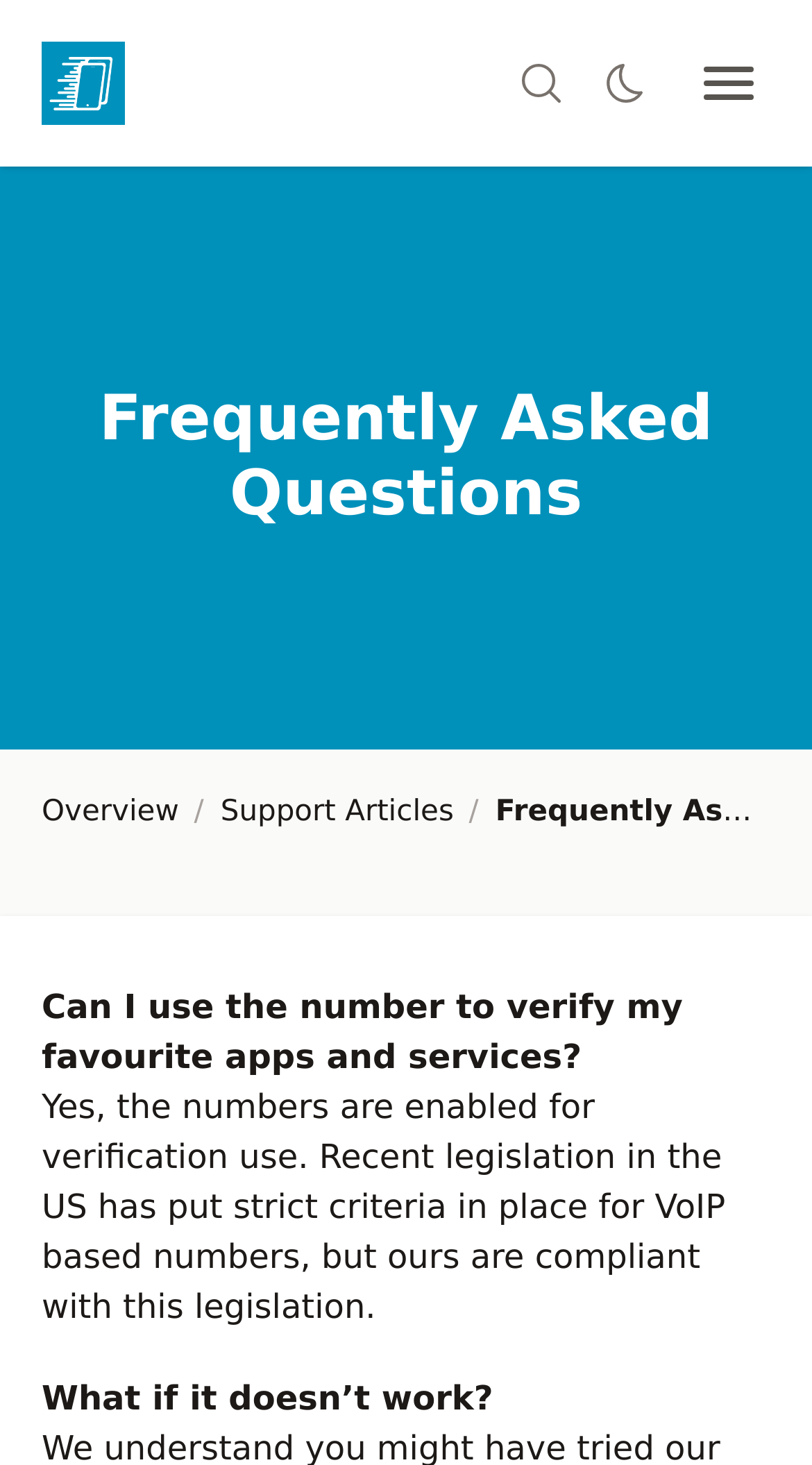Summarize the webpage in an elaborate manner.

The webpage is a knowledgebase page for Frequently Asked Questions (FAQs) related to 2ndNumber. At the top left corner, there is a logo of 2ndNumber Knowledgebase, which is a clickable link. Next to the logo, there are two small images, likely icons or decorations. On the top right corner, there is a button to open navigation.

The main title of the page, "Frequently Asked Questions", is prominently displayed in the middle of the top section. Below the title, there are two links, "Overview" and "Support Articles", which are likely categories or sections of the knowledgebase.

The main content of the page consists of three FAQs, each with a question and an answer. The first question is "Can I use the number to verify my favourite apps and services?" and the answer is "Yes, the numbers are enabled for verification use. Recent legislation in the US has put strict criteria in place for VoIP based numbers, but ours are compliant with this legislation." The second question is "What if it doesn’t work?" but the answer is not provided in this screenshot. The FAQs are arranged vertically, with each question and answer pair stacked below the previous one.